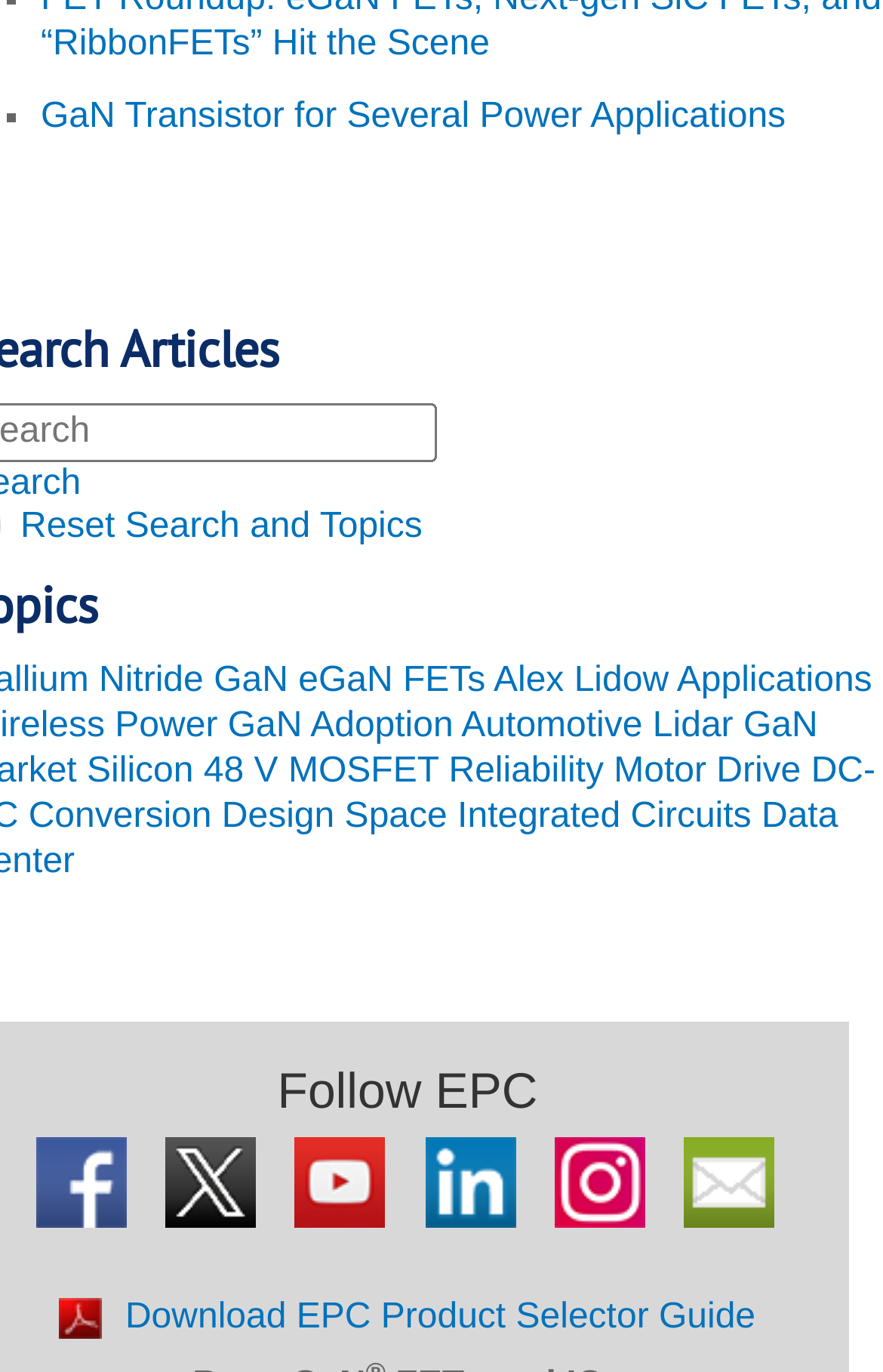Provide a brief response using a word or short phrase to this question:
How many social media platforms can EPC be followed on?

5